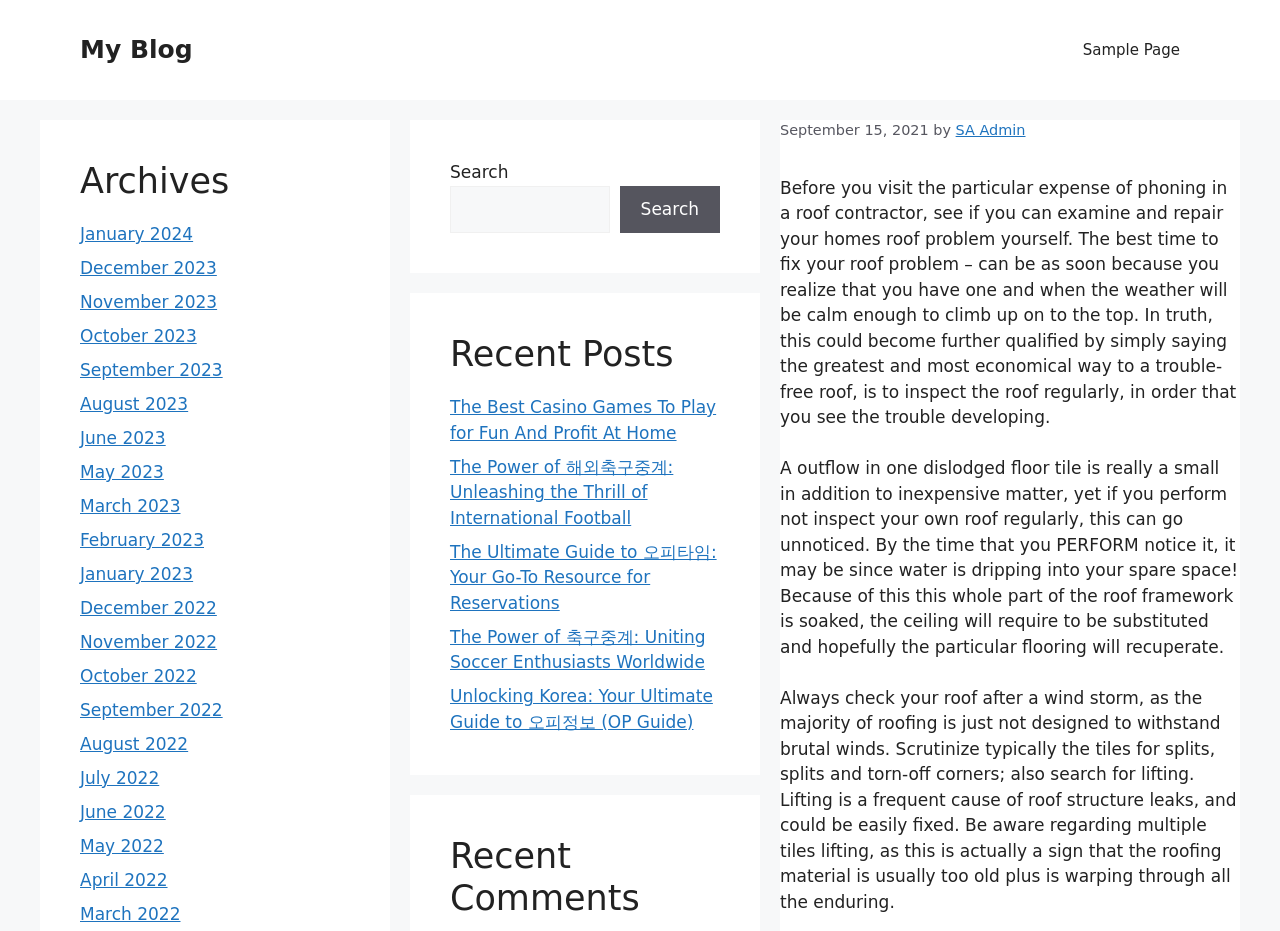Locate the bounding box coordinates of the clickable area needed to fulfill the instruction: "Click on the 'Sample Page' link".

[0.83, 0.021, 0.938, 0.086]